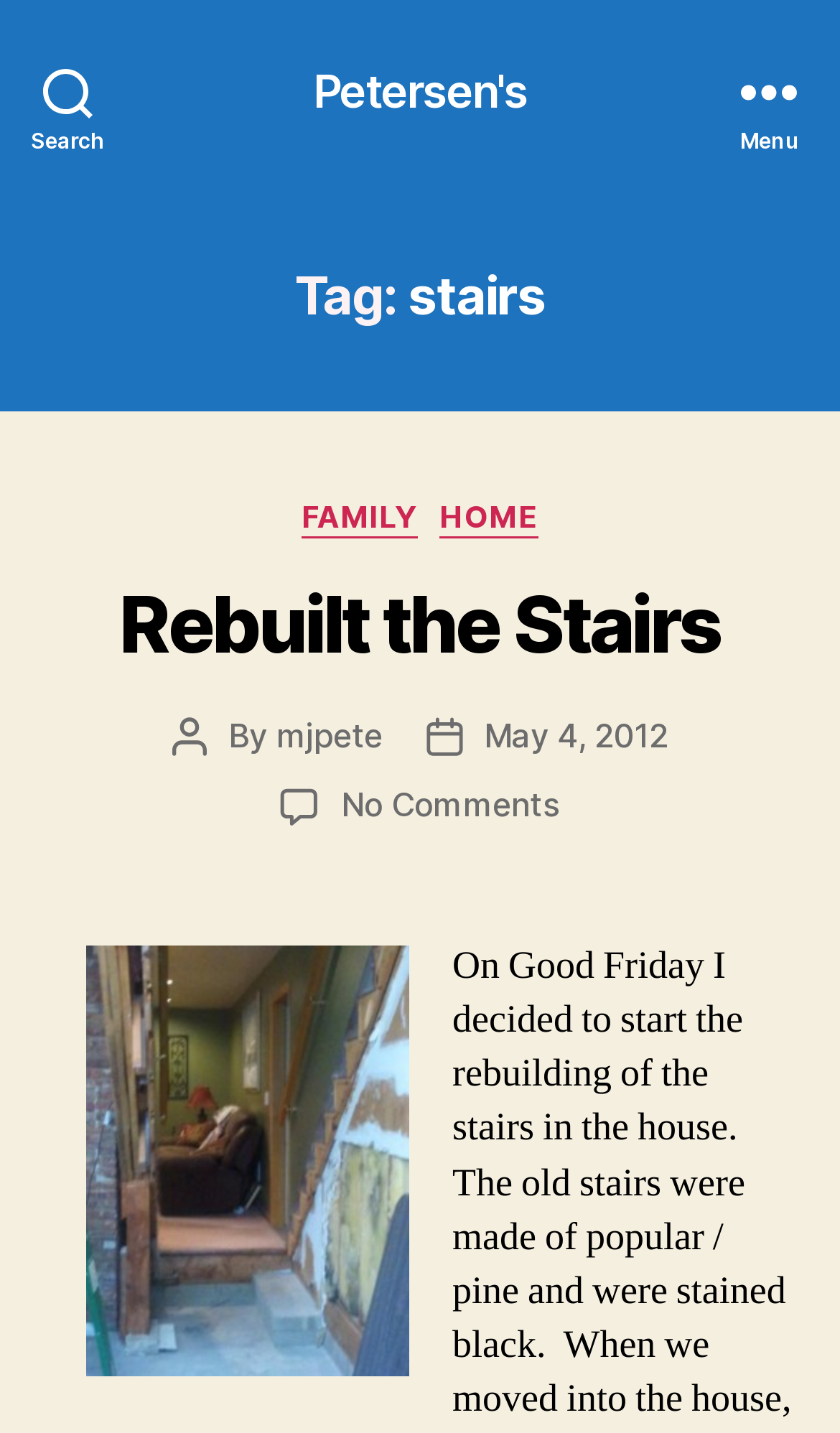Give the bounding box coordinates for the element described by: "May 4, 2012".

[0.576, 0.499, 0.795, 0.527]